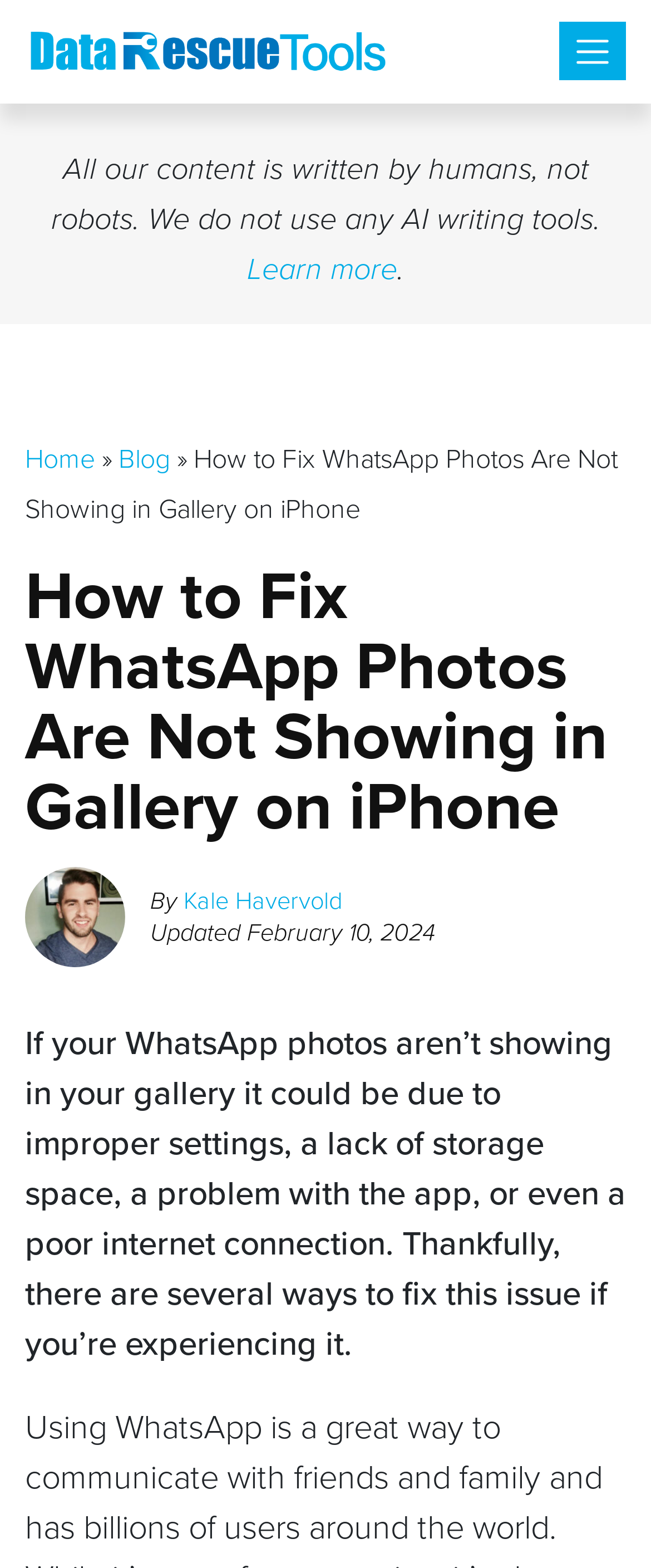What is the issue discussed in the article?
Please answer using one word or phrase, based on the screenshot.

WhatsApp photos not showing in gallery